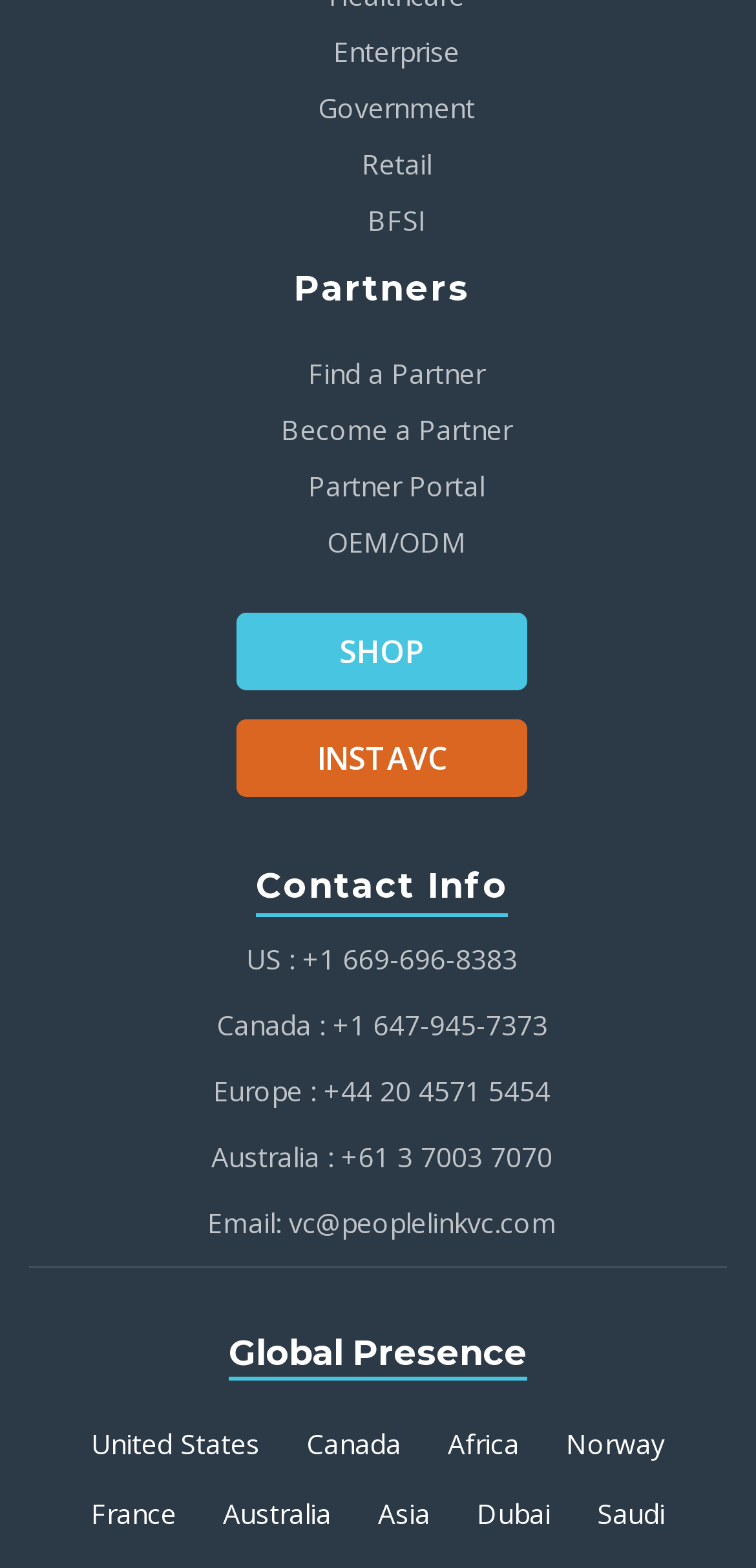What regions are listed under 'Global Presence'?
Use the image to give a comprehensive and detailed response to the question.

By examining the links under the 'Global Presence' heading, I found that the regions listed are United States, Canada, Africa, Norway, France, Australia, Asia, Dubai, and Saudi.